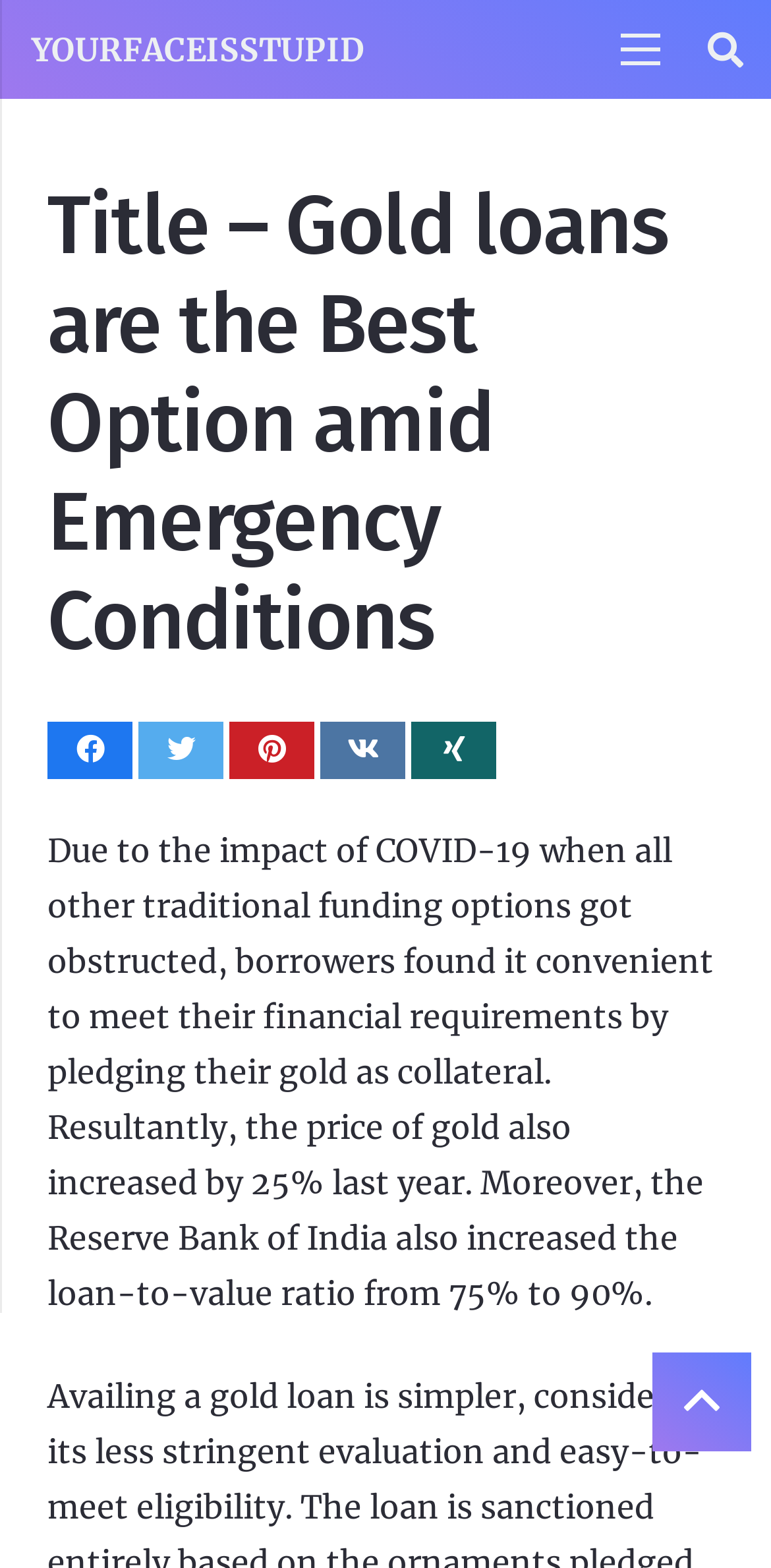Kindly provide the bounding box coordinates of the section you need to click on to fulfill the given instruction: "Pin this article".

[0.298, 0.46, 0.408, 0.497]